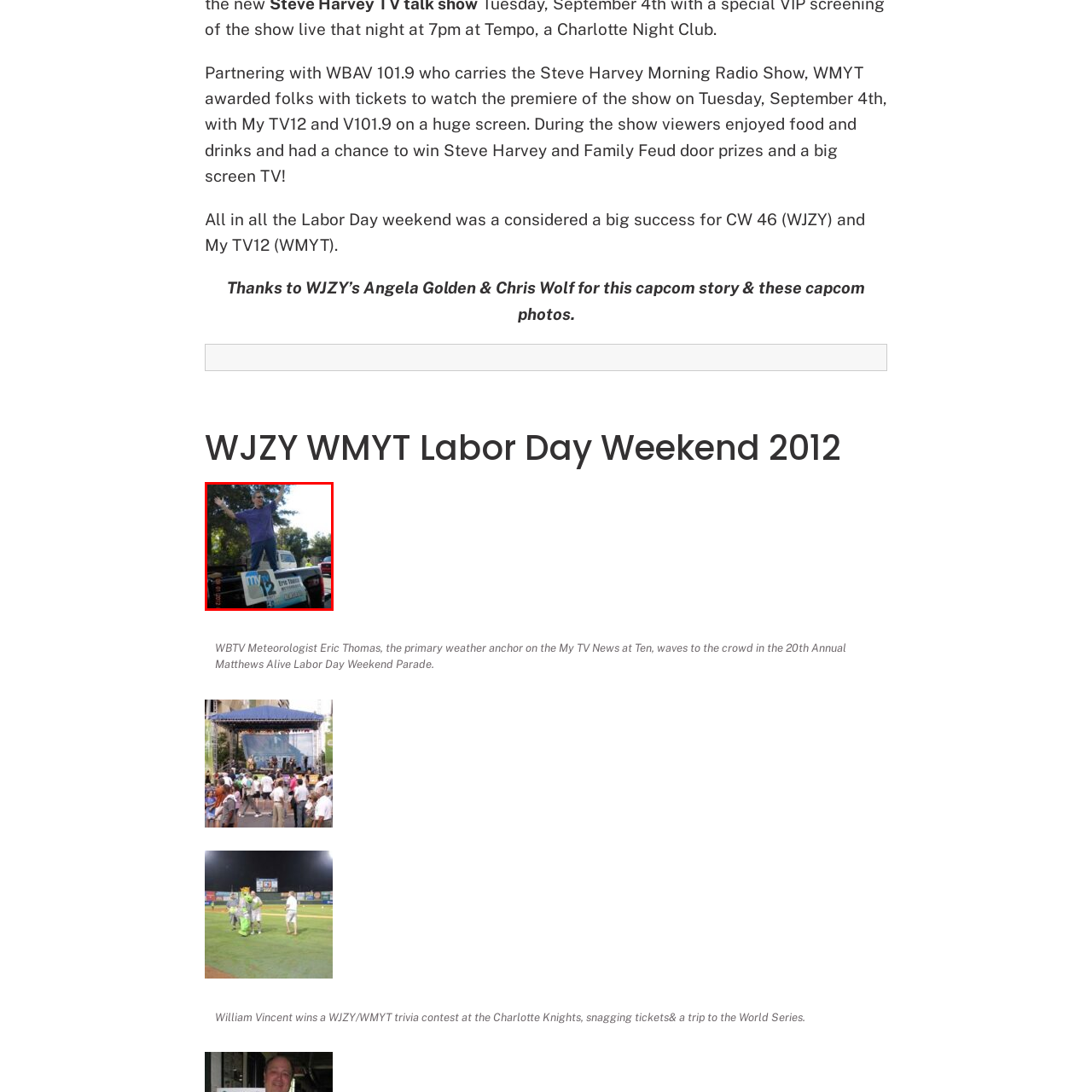Examine the content inside the red boundary in the image and give a detailed response to the following query: What is the name of the news network?

The caption states that the truck is prominently adorned with a sign for My TV12, which suggests that Eric Thomas is associated with this news network.